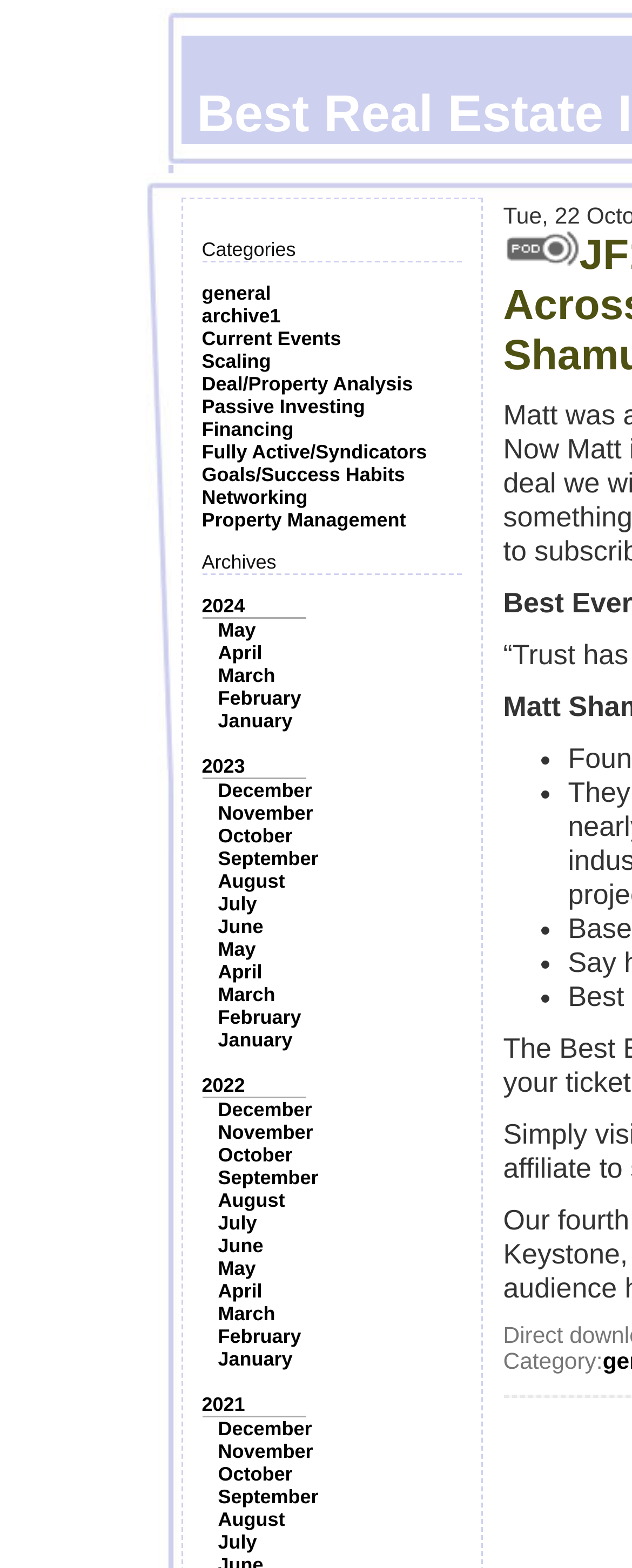Using the information in the image, give a detailed answer to the following question: What is the earliest year in the archives?

I looked at the links under the 'Archives' static text and found the earliest year mentioned, which is 2021.